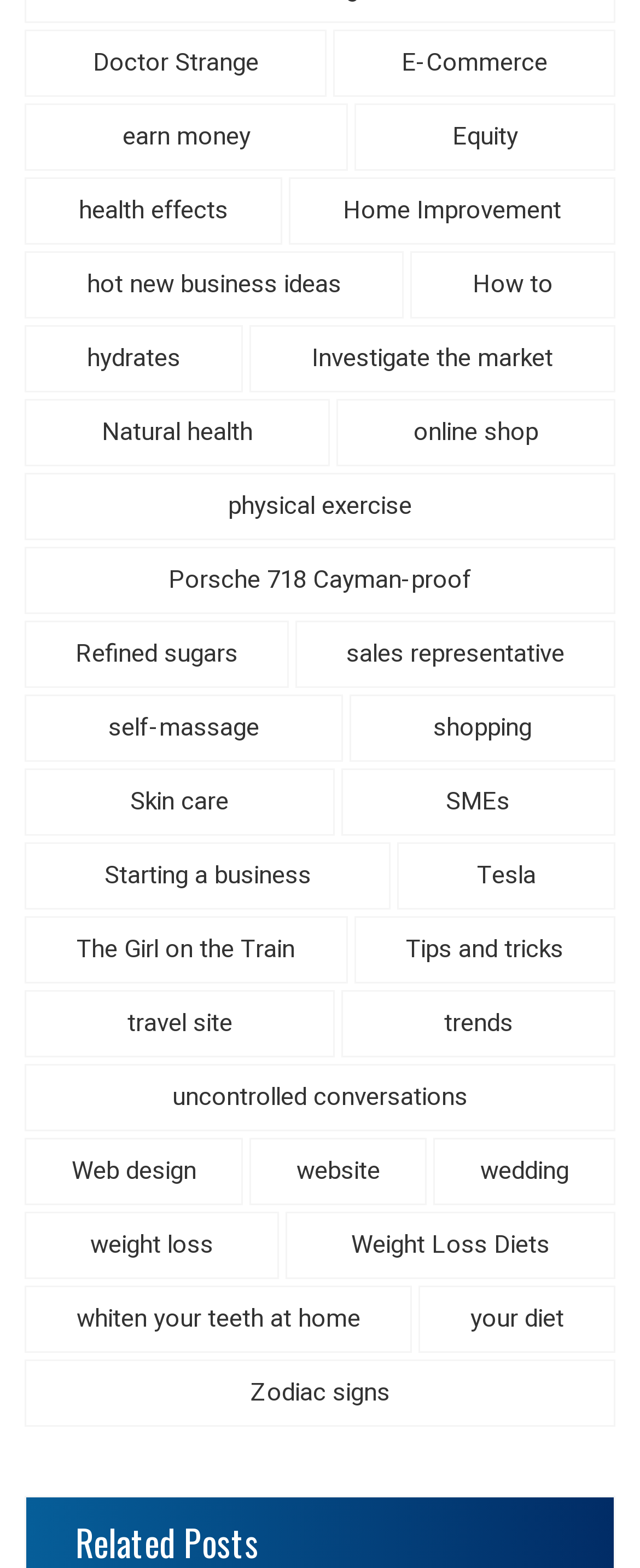From the given element description: "hot new business ideas", find the bounding box for the UI element. Provide the coordinates as four float numbers between 0 and 1, in the order [left, top, right, bottom].

[0.038, 0.16, 0.631, 0.203]